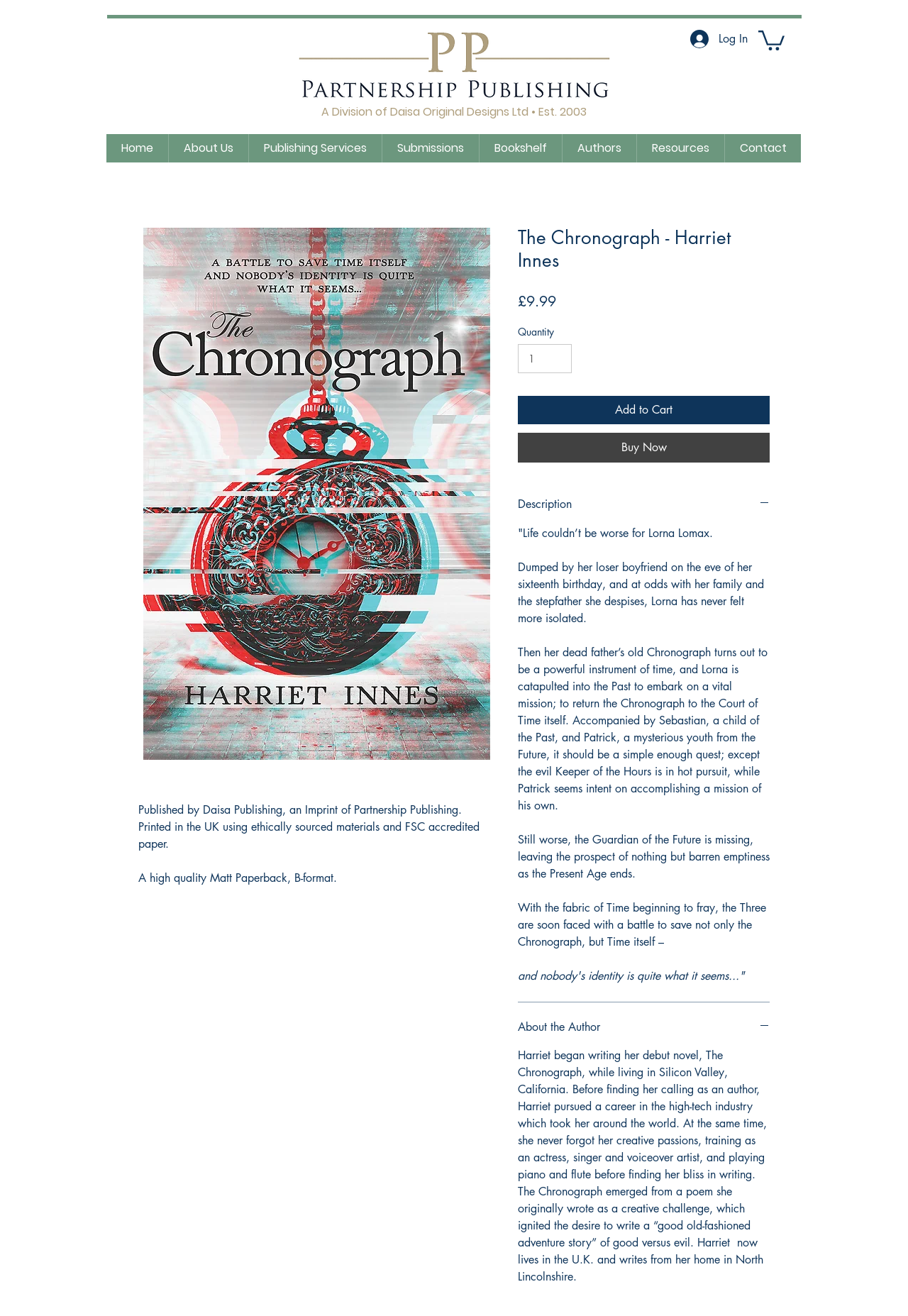Please determine the bounding box coordinates of the section I need to click to accomplish this instruction: "Learn about 'Sustainable Aviation Fuel (SAF): A New Horizon for Eco-friendly Air Travel'".

None